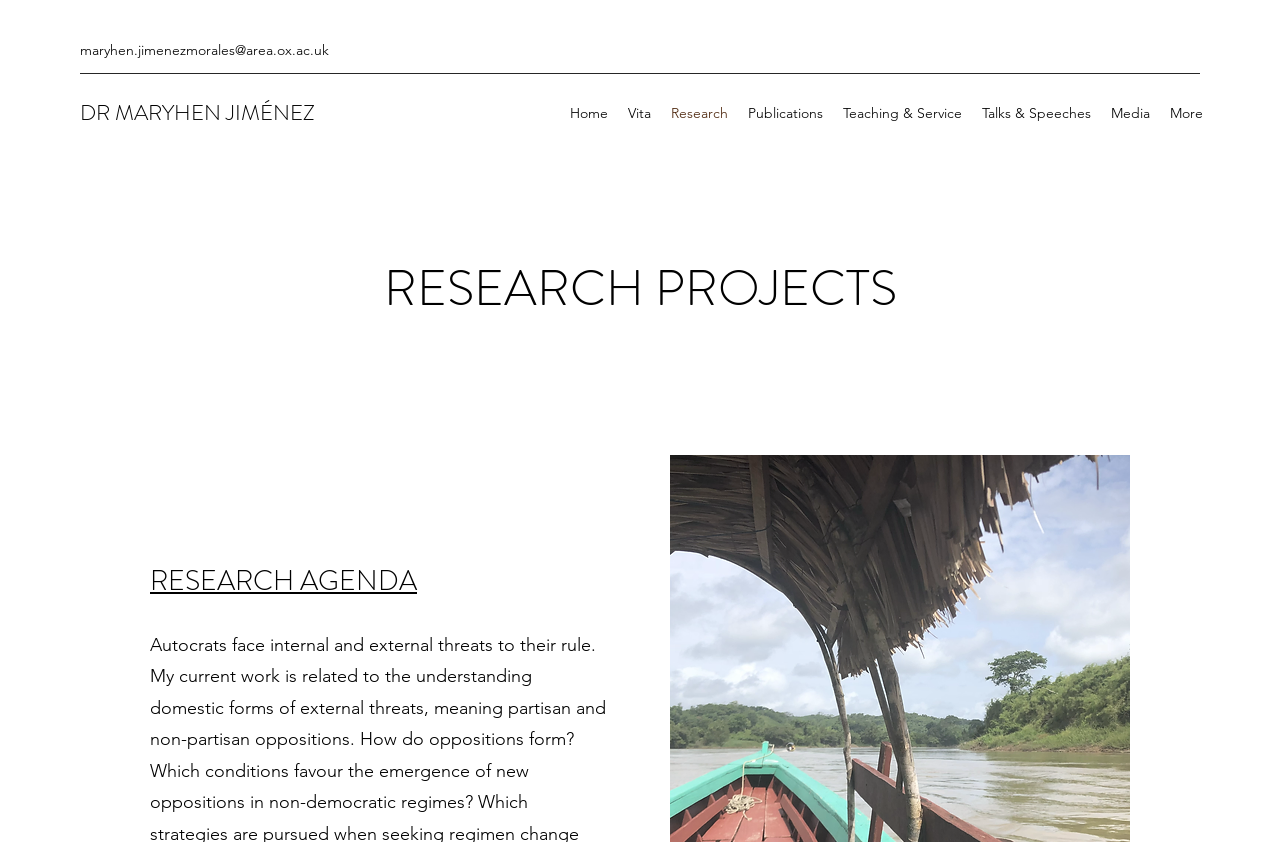Give a short answer to this question using one word or a phrase:
What is the focus of the researcher's work?

Authoritarian regimes in Latin America